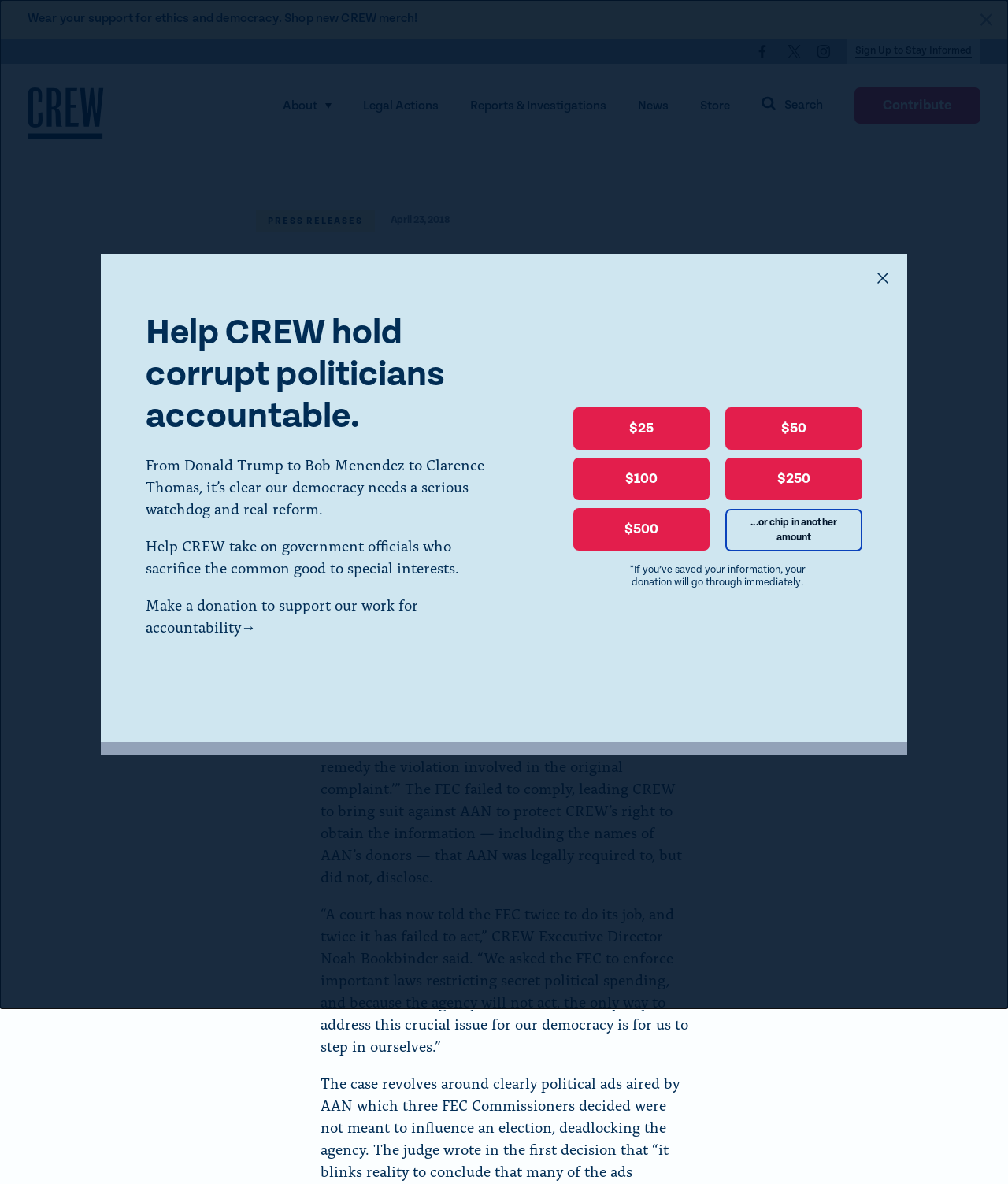Can you give a detailed response to the following question using the information from the image? What is the location mentioned in the press release?

I found the location mentioned in the press release by reading the text, which mentions 'Washington' as the location where the organization is based.